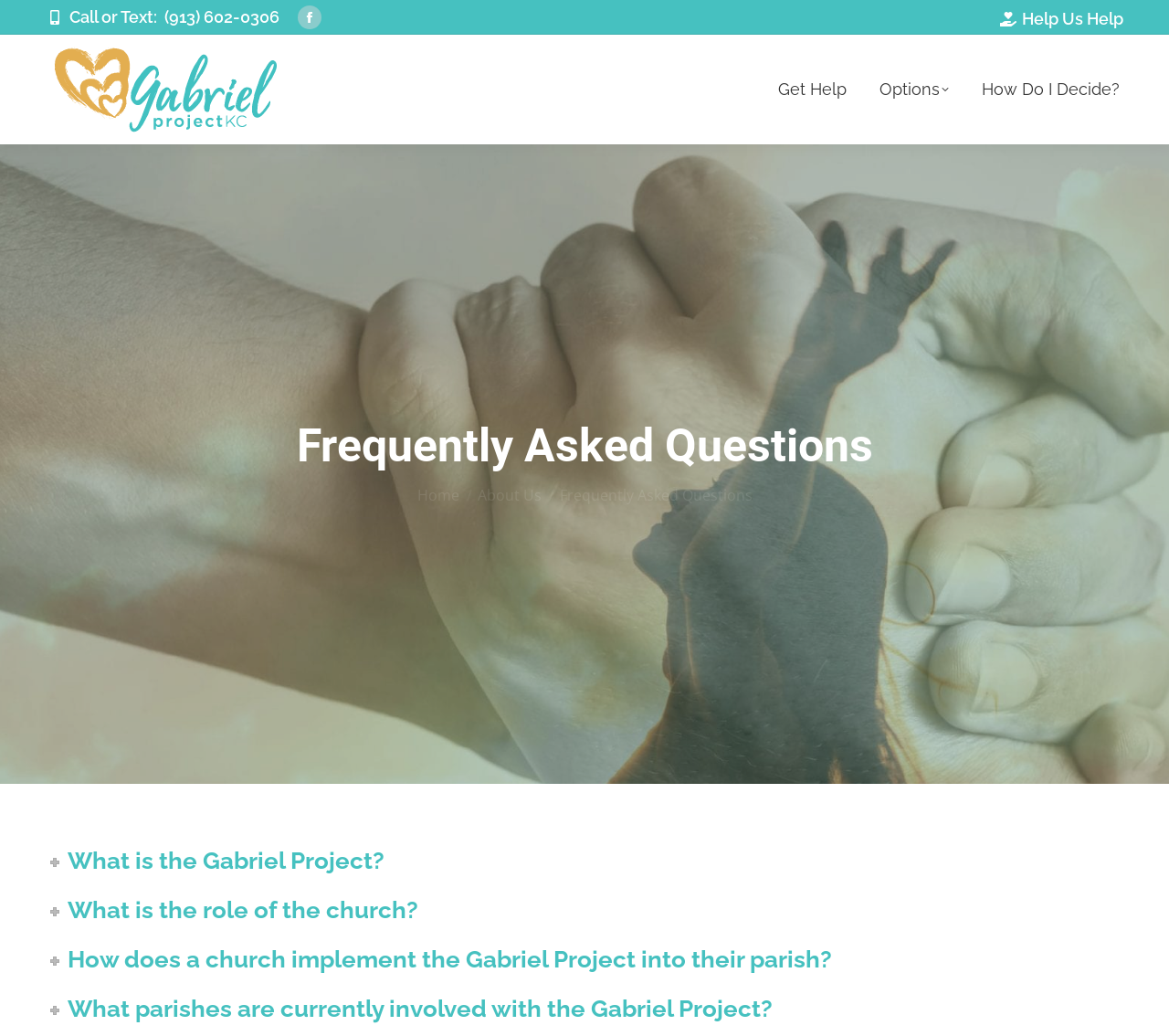Please study the image and answer the question comprehensively:
How many links are there in the main navigation?

I counted the number of link elements in the main navigation section, which are 'Get Help', 'Options', and 'How Do I Decide?'.